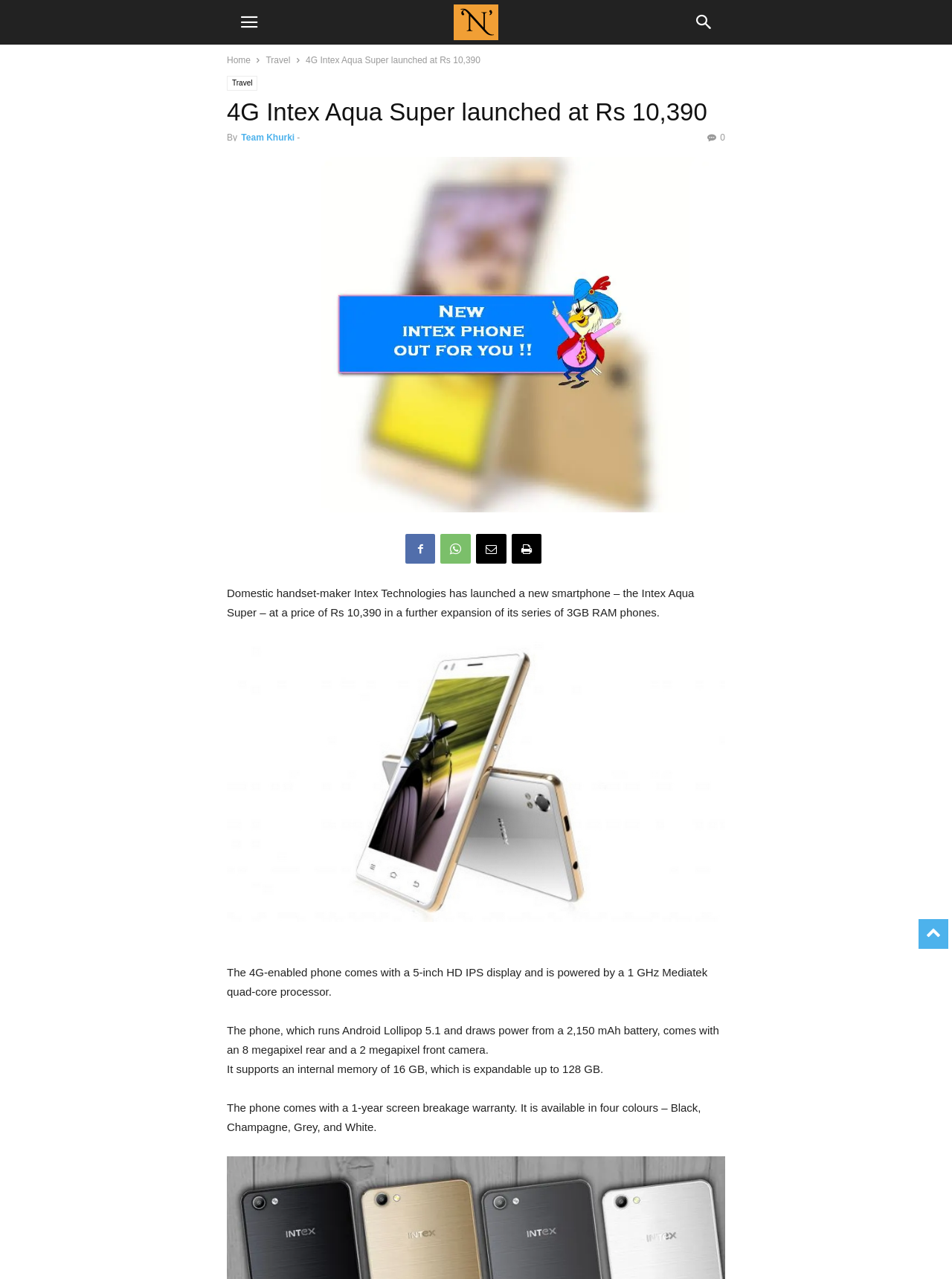Determine the bounding box coordinates for the region that must be clicked to execute the following instruction: "Click the 'intex aqua super' link".

[0.227, 0.405, 0.773, 0.414]